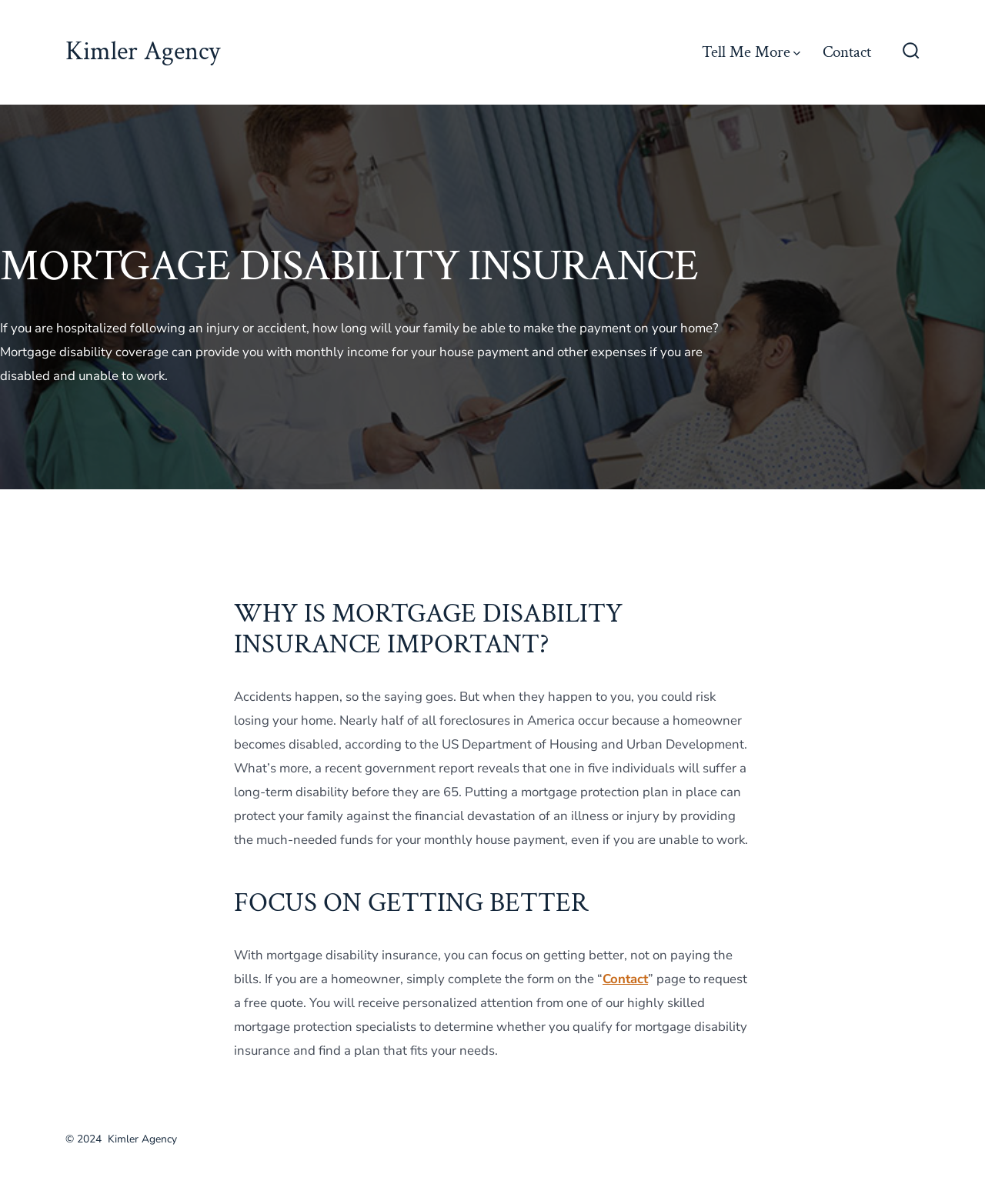Using details from the image, please answer the following question comprehensively:
Where can I request a free quote for mortgage disability insurance?

Based on the webpage content, I can request a free quote for mortgage disability insurance by completing the form on the 'Contact' page, as stated in the paragraph 'With mortgage disability insurance, you can focus on getting better, not on paying the bills.'.